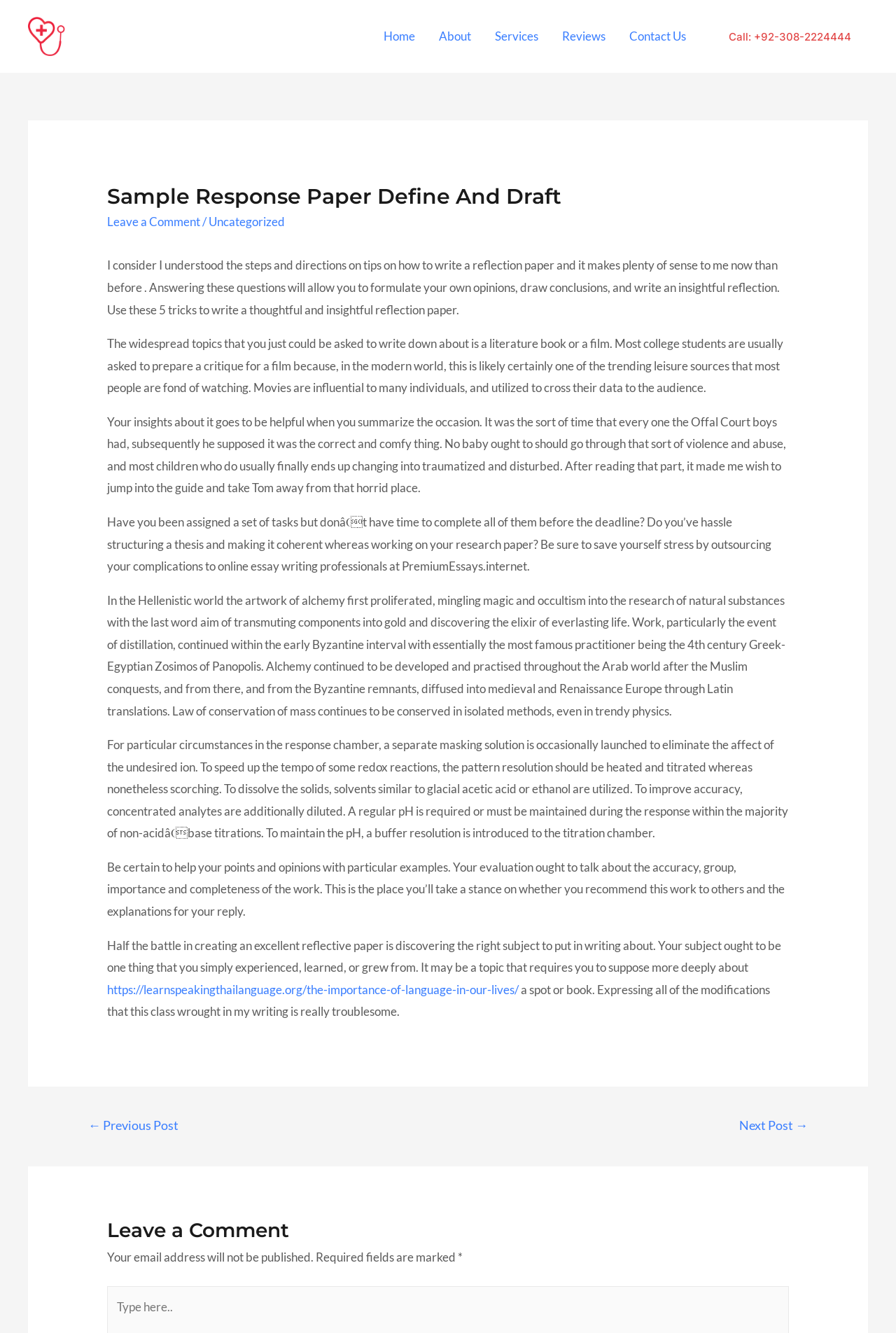Determine the bounding box coordinates for the region that must be clicked to execute the following instruction: "Click on the 'Call: +92-308-2224444' link".

[0.795, 0.015, 0.969, 0.04]